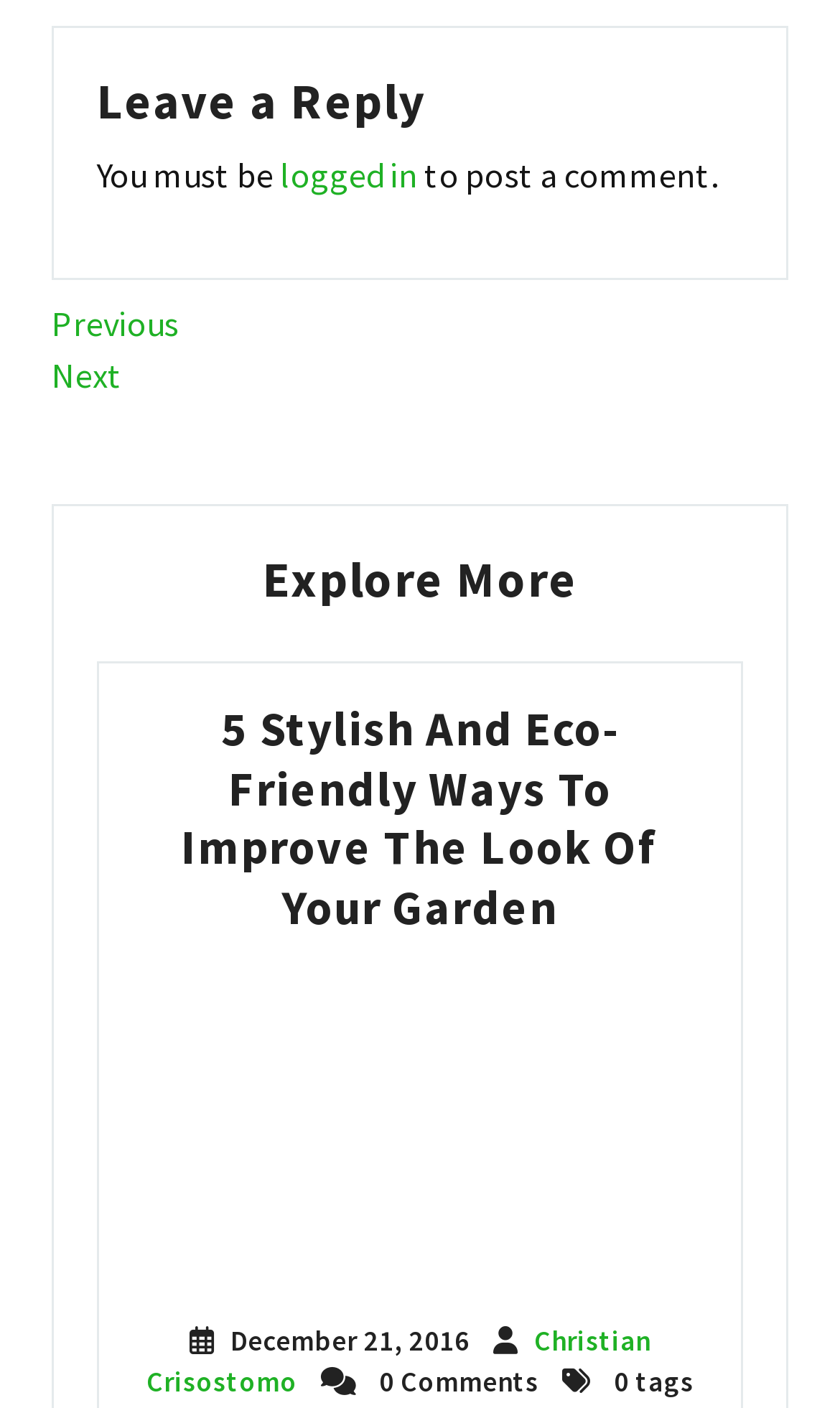What is the title of the post?
Provide an in-depth answer to the question, covering all aspects.

I determined the title of the post by looking at the heading element with the text '5 Stylish And Eco-Friendly Ways To Improve The Look Of Your Garden' which is a child element of the root element.